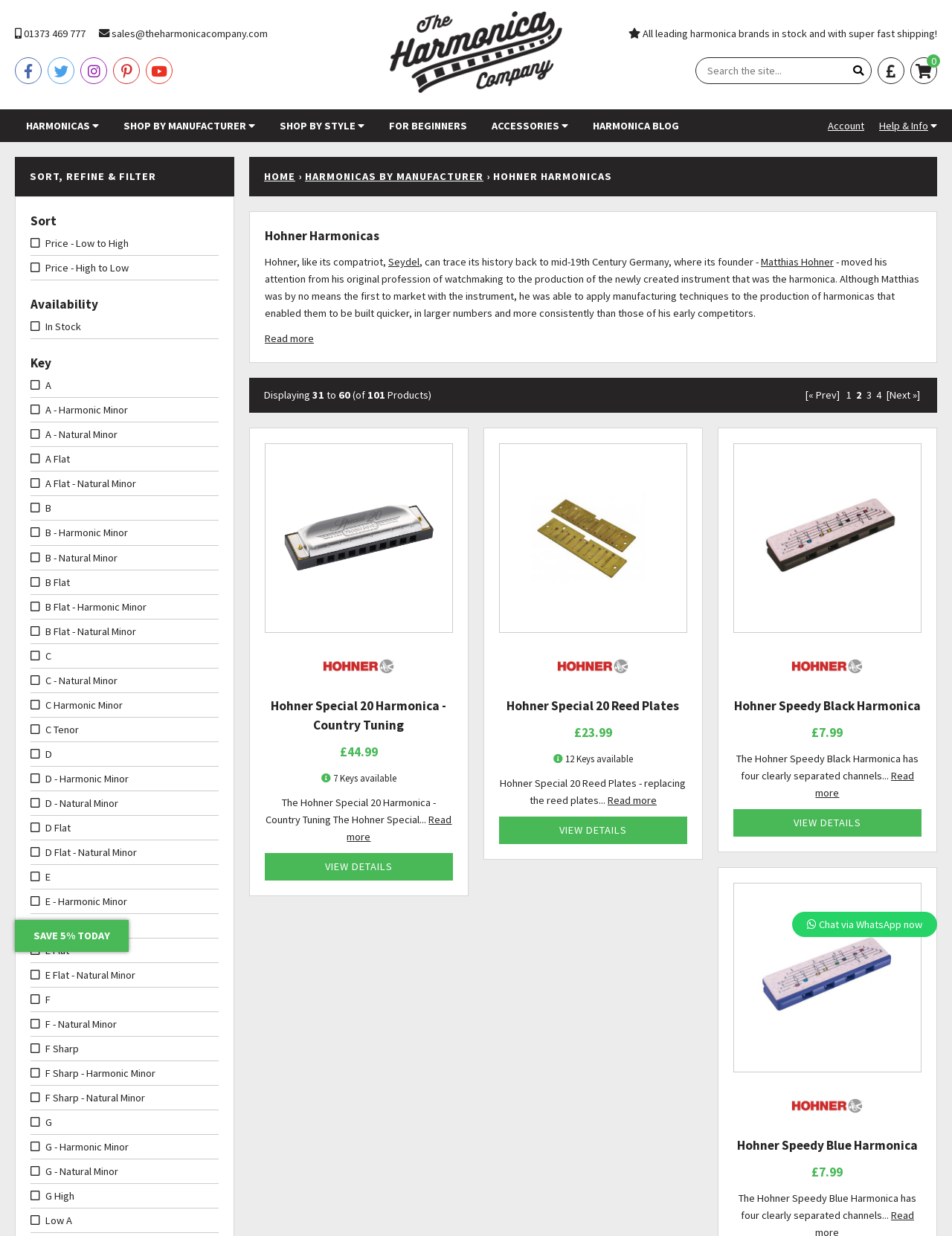Provide the bounding box coordinates of the section that needs to be clicked to accomplish the following instruction: "Sort by price low to high."

[0.048, 0.192, 0.135, 0.202]